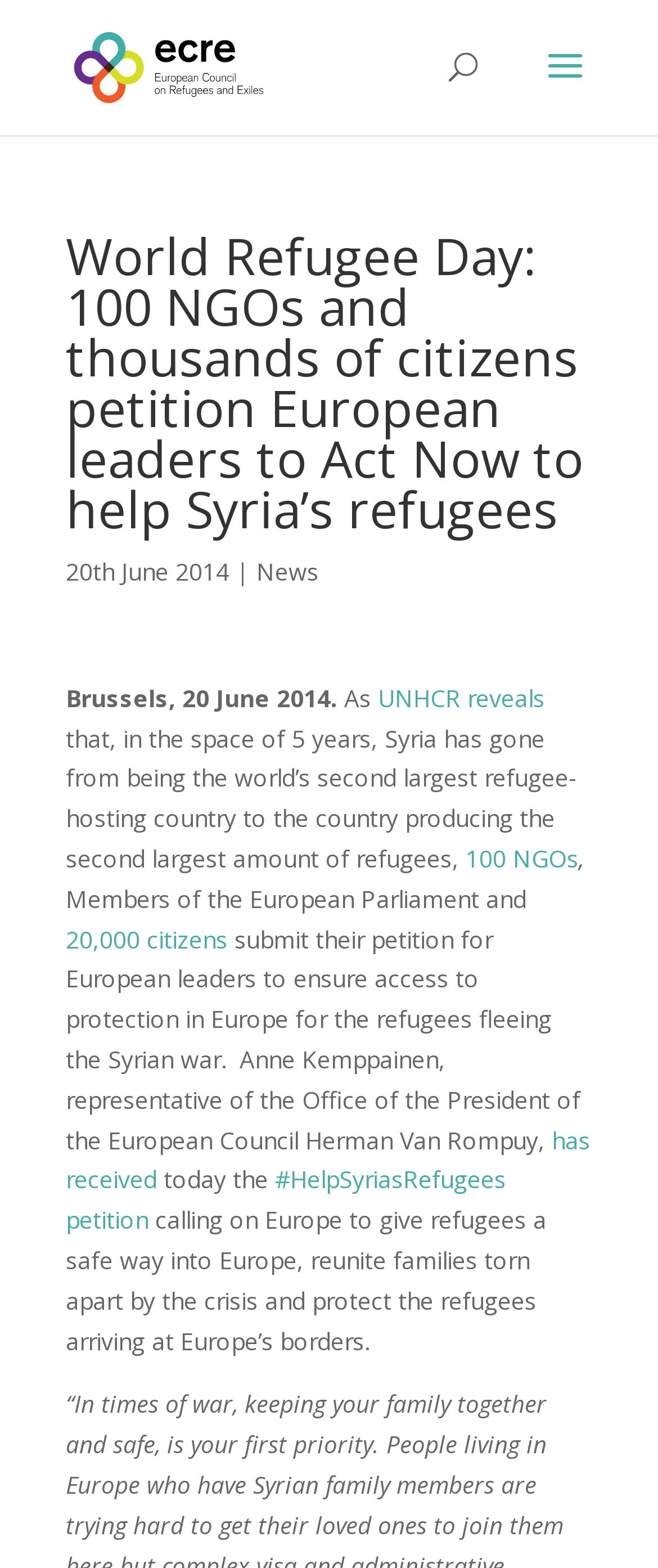Who is the representative of the Office of the President of the European Council?
Please provide a detailed and comprehensive answer to the question.

I found the representative's name by looking at the paragraph of text which mentions that Anne Kemppainen, representative of the Office of the President of the European Council Herman Van Rompuy, has received the petition.